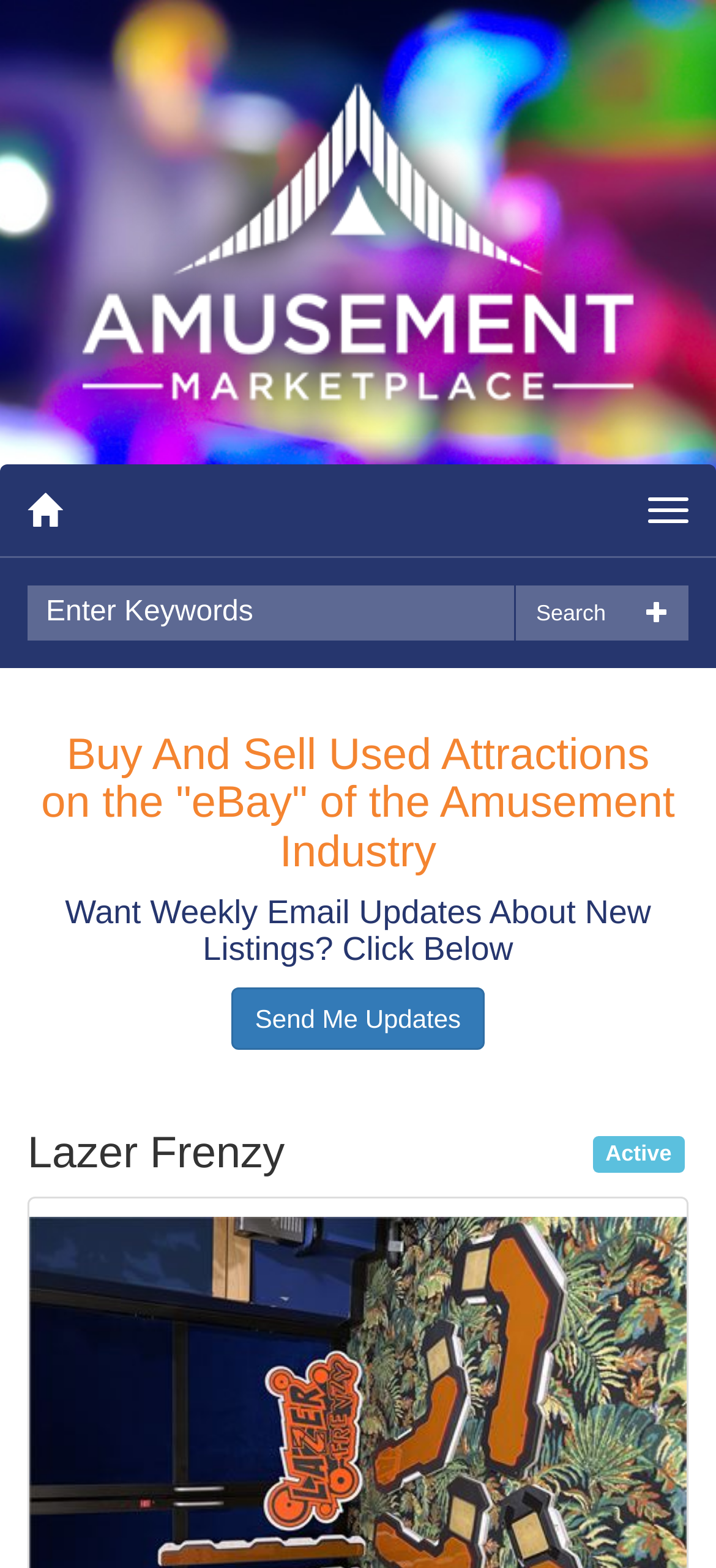What is the purpose of the button on the top-right corner?
Based on the image, give a one-word or short phrase answer.

Toggle navigation